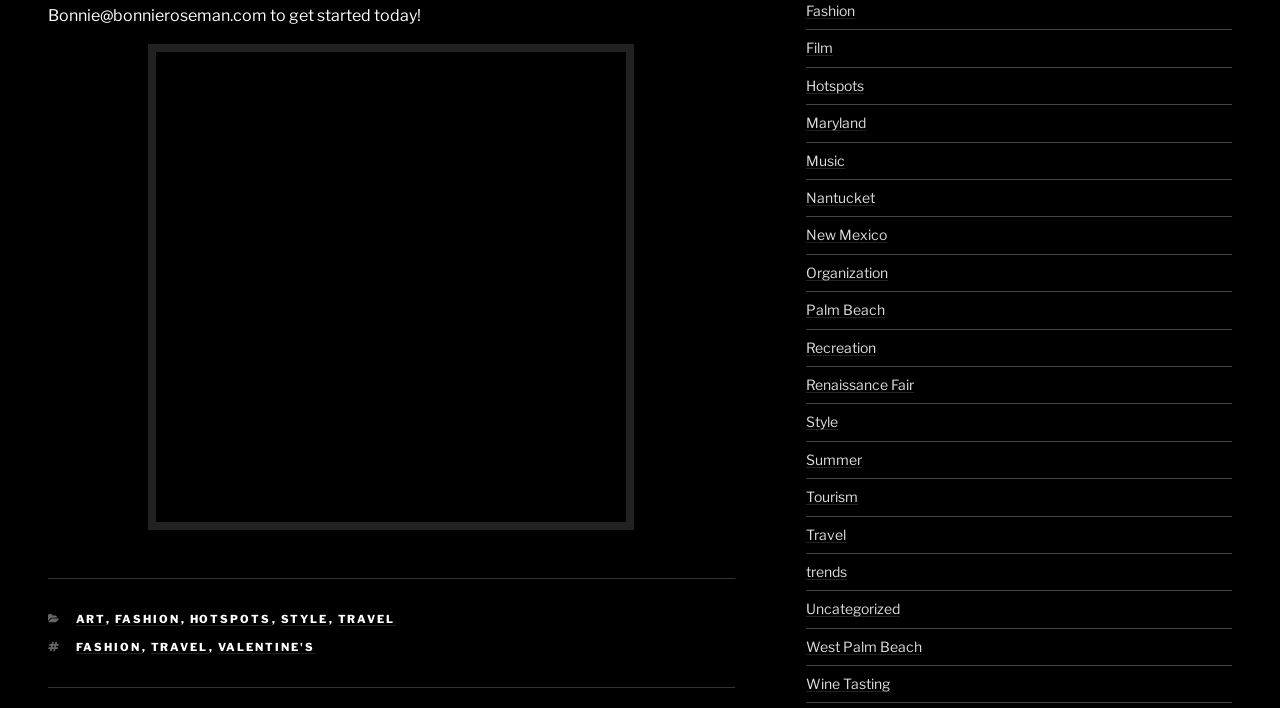Please determine the bounding box coordinates of the clickable area required to carry out the following instruction: "Explore the 'TRAVEL' section". The coordinates must be four float numbers between 0 and 1, represented as [left, top, right, bottom].

[0.264, 0.865, 0.309, 0.885]